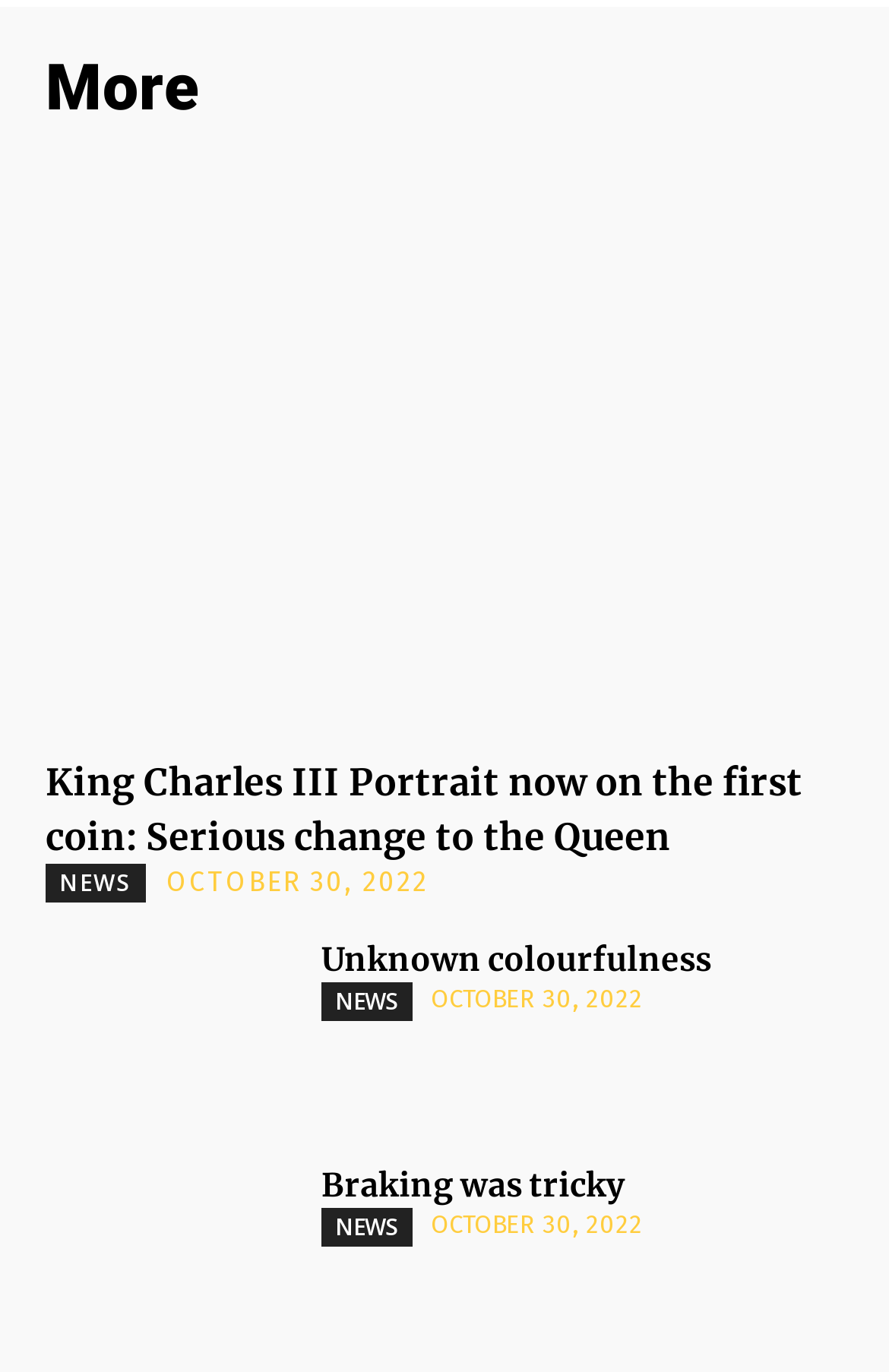Provide the bounding box coordinates of the area you need to click to execute the following instruction: "Click on 'King Charles III Portrait now on the first coin: Serious change to the Queen'".

[0.051, 0.122, 0.949, 0.541]